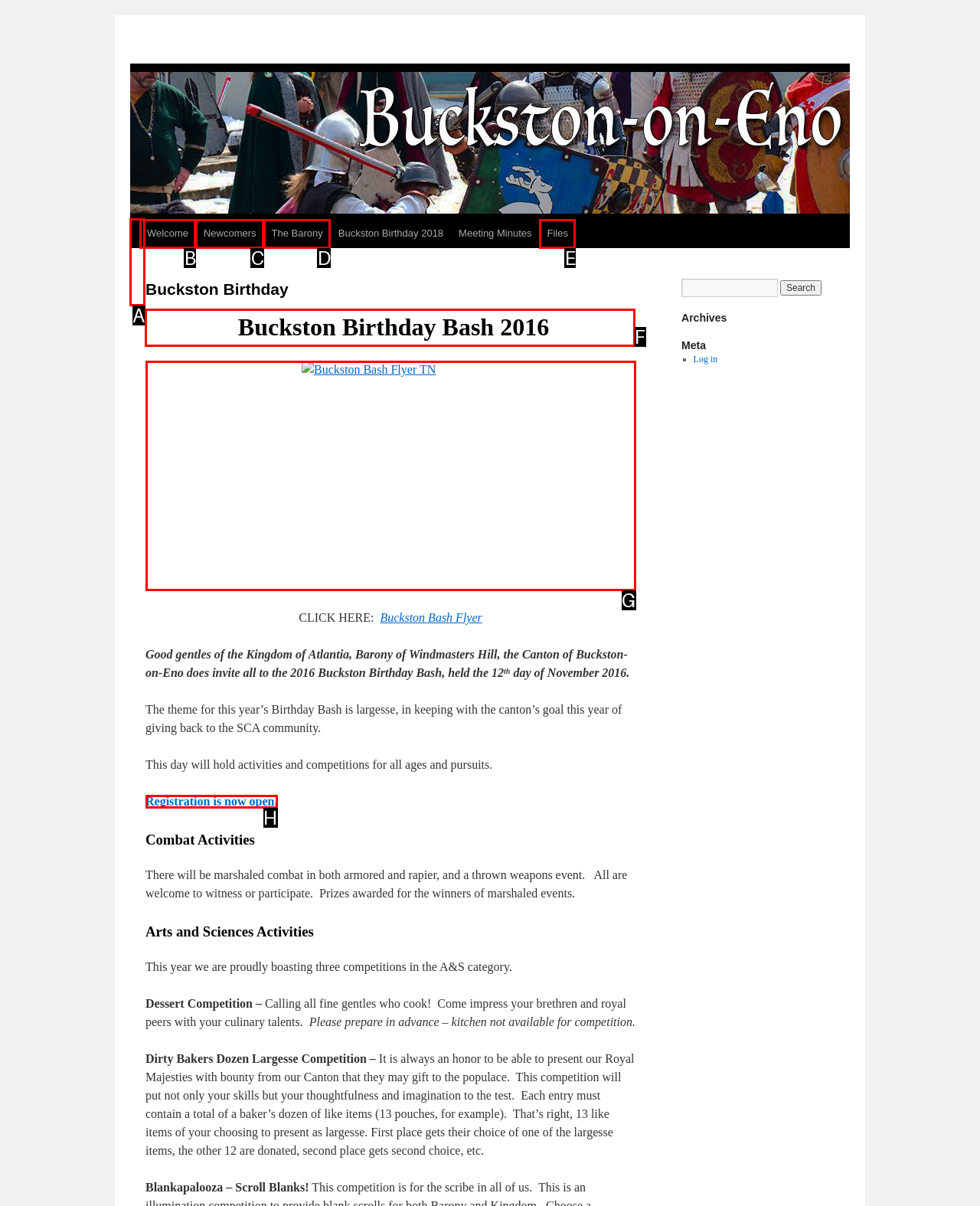Select the appropriate HTML element that needs to be clicked to execute the following task: View the 'Buckston Birthday Bash 2016' page. Respond with the letter of the option.

F